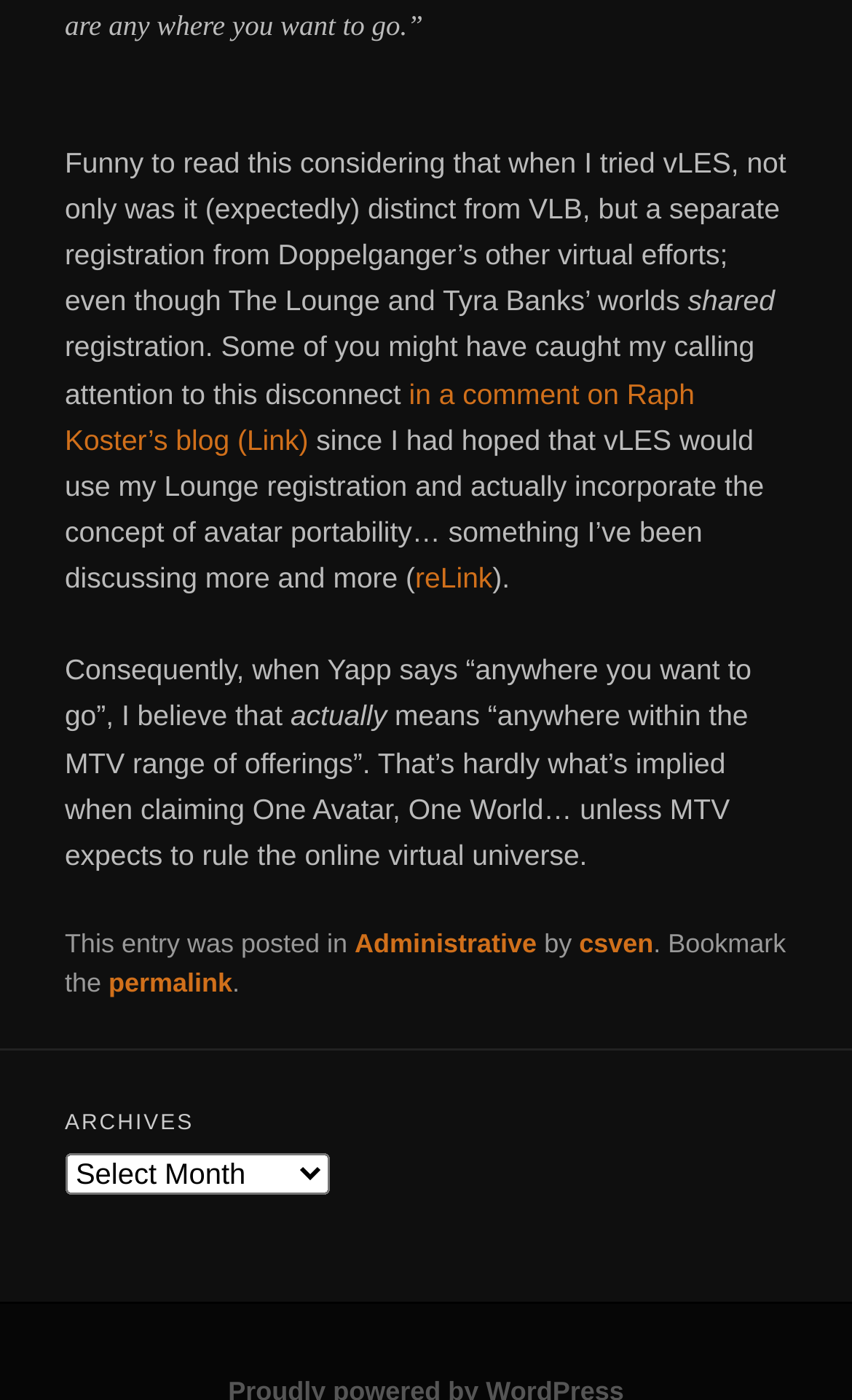Provide the bounding box coordinates for the UI element described in this sentence: "Administrative". The coordinates should be four float values between 0 and 1, i.e., [left, top, right, bottom].

[0.416, 0.663, 0.63, 0.685]